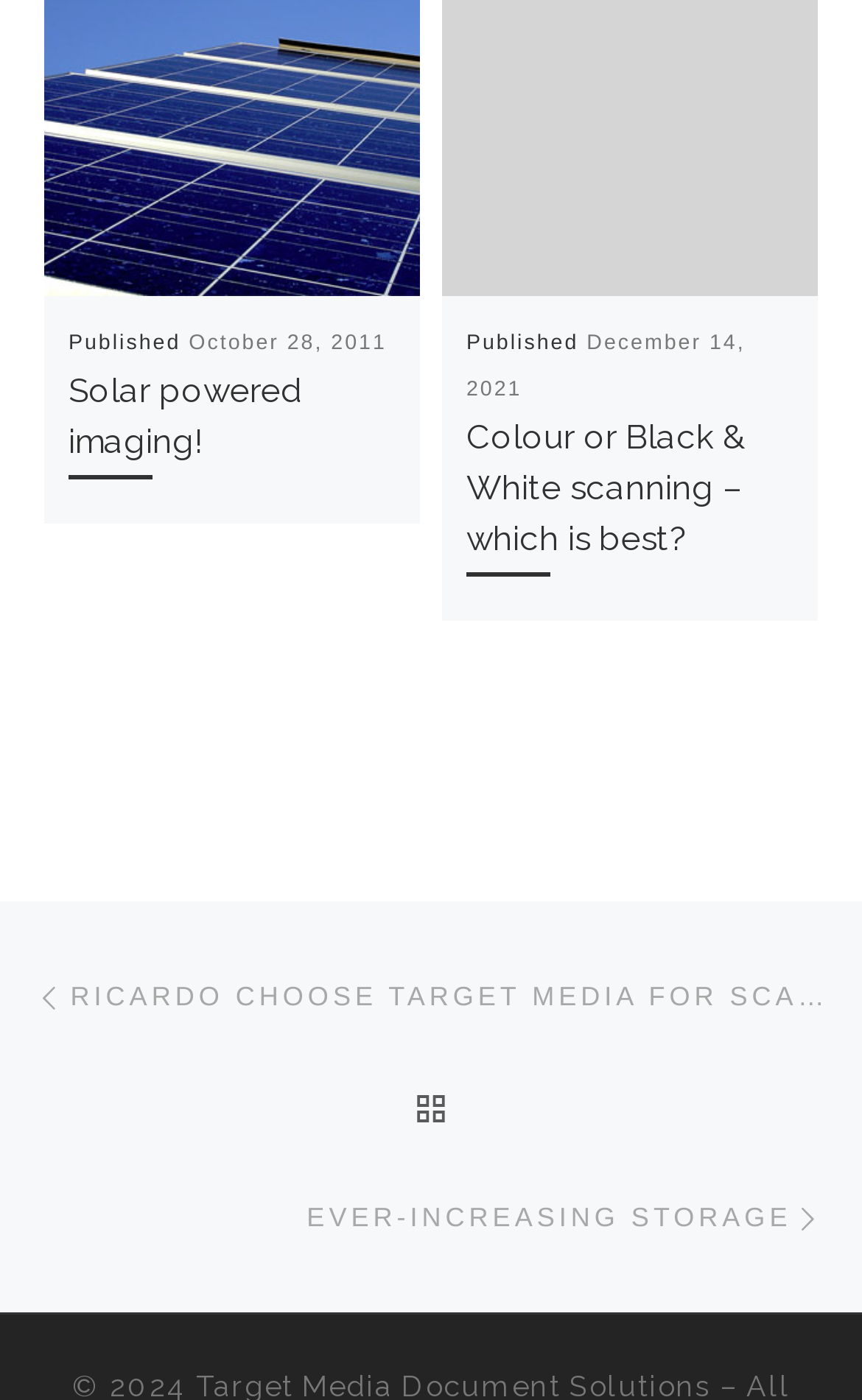What is the purpose of the link at the bottom left?
Please provide a detailed answer to the question.

I determined the purpose of the link at the bottom left by looking at the text of the link element, which is ' BACK TO POST LIST'. This suggests that the link is used to navigate back to a list of posts.